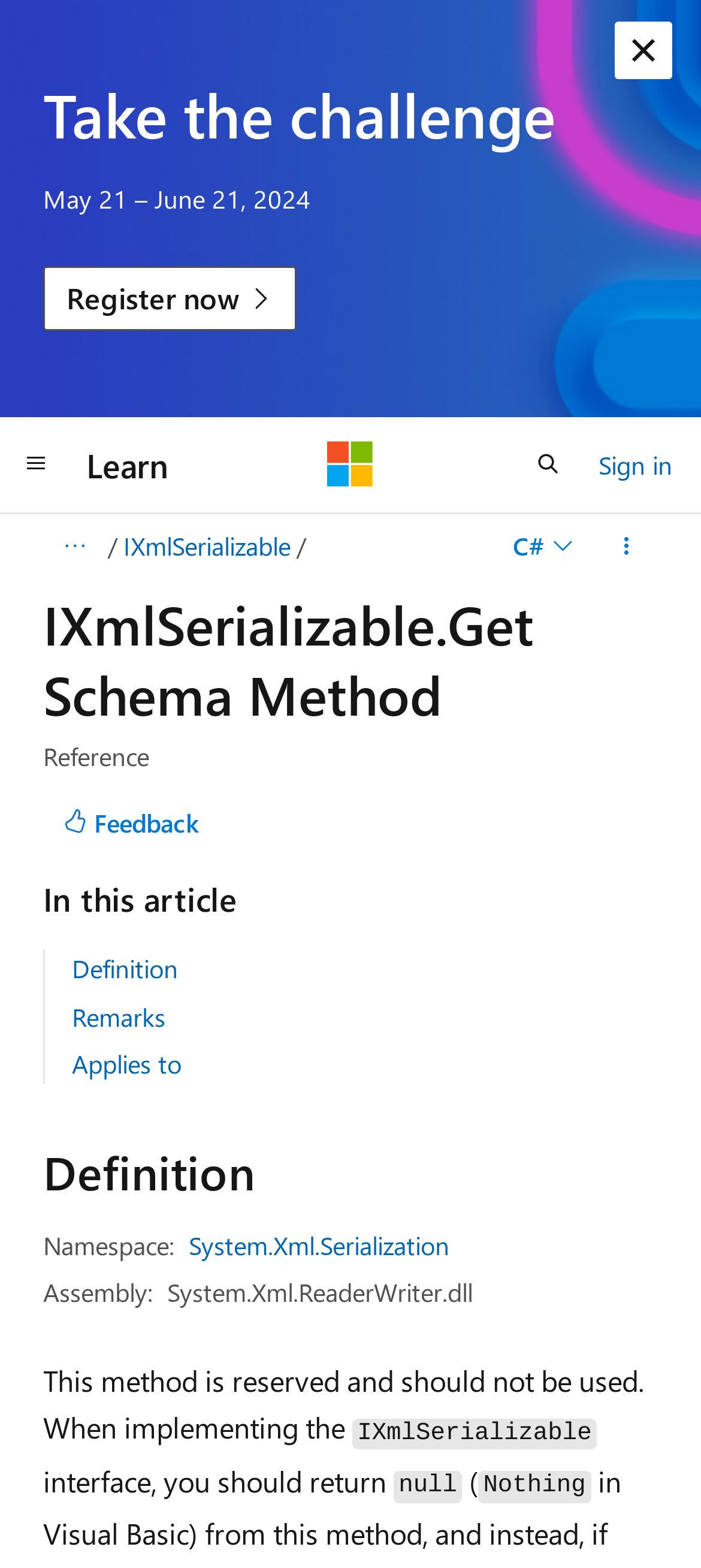Given the description: "IXmlSerializable", determine the bounding box coordinates of the UI element. The coordinates should be formatted as four float numbers between 0 and 1, [left, top, right, bottom].

[0.176, 0.334, 0.414, 0.363]